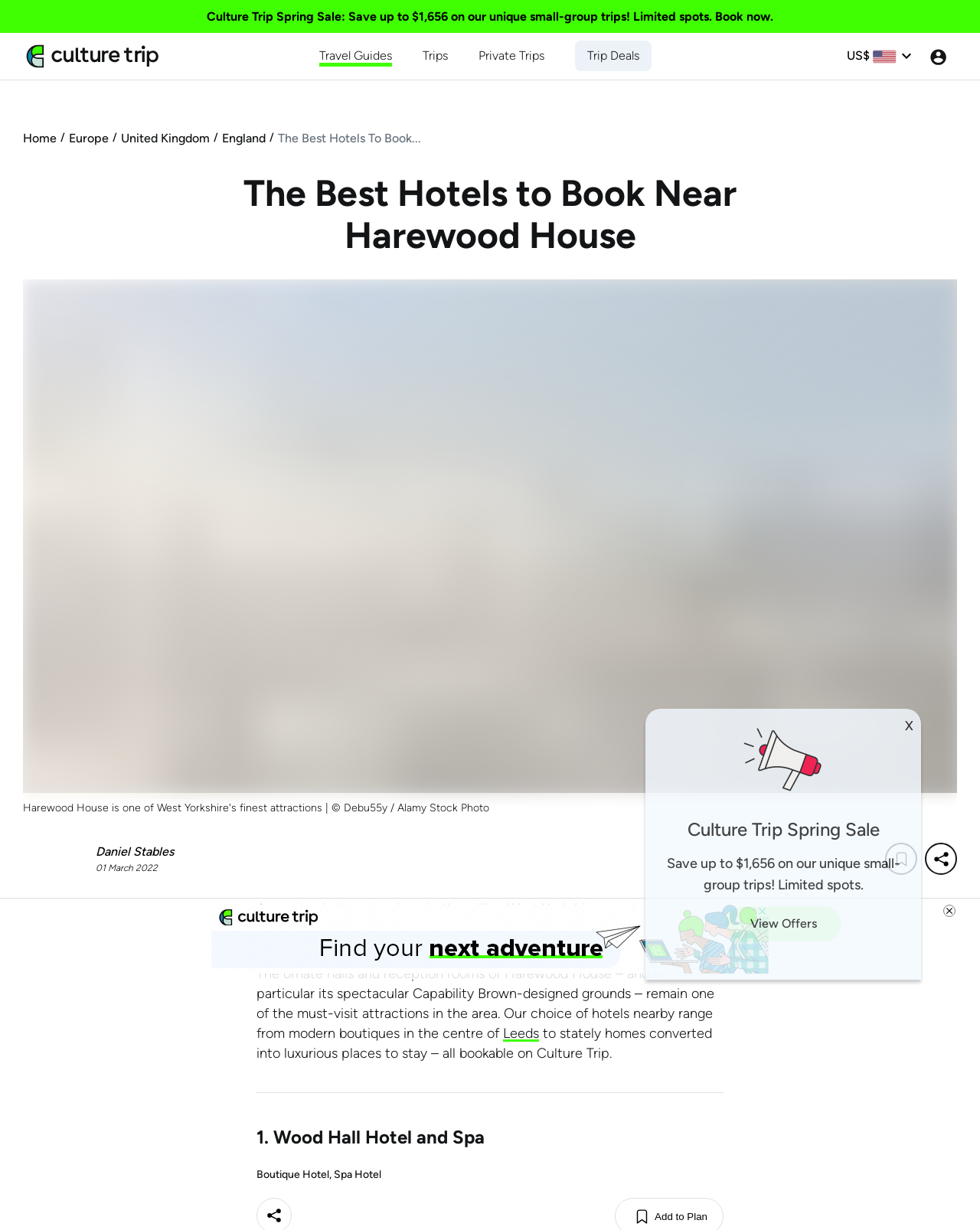What is the name of the hotel mentioned first?
From the screenshot, provide a brief answer in one word or phrase.

Wood Hall Hotel and Spa